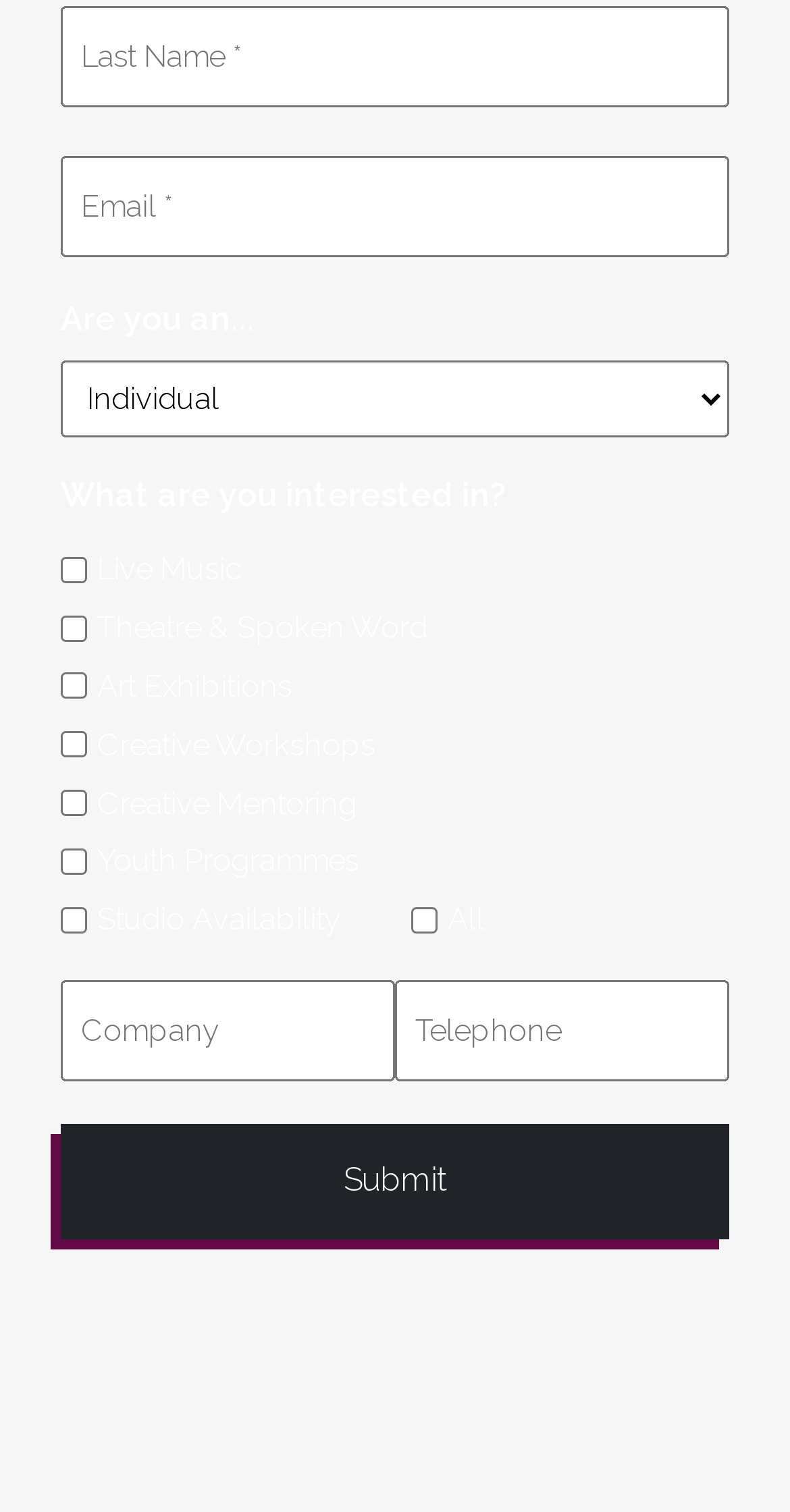How many textboxes are there in total?
Based on the image, give a one-word or short phrase answer.

4